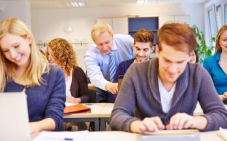Explain the image thoroughly, highlighting all key elements.

In a vibrant classroom setting, a group of engaged students collaborates on their assignments while an attentive instructor provides guidance. The atmosphere is filled with a sense of focus and teamwork, as the students, equipped with laptops and notepads, work diligently on their tasks. The instructor leans over a student's desk, offering support and insights, emphasizing the importance of asking for help and maintaining organization. This image embodies the spirit of active learning and mutual assistance, perfectly complementing the theme of effective study habits and time management, which are crucial for academic success in online courses.